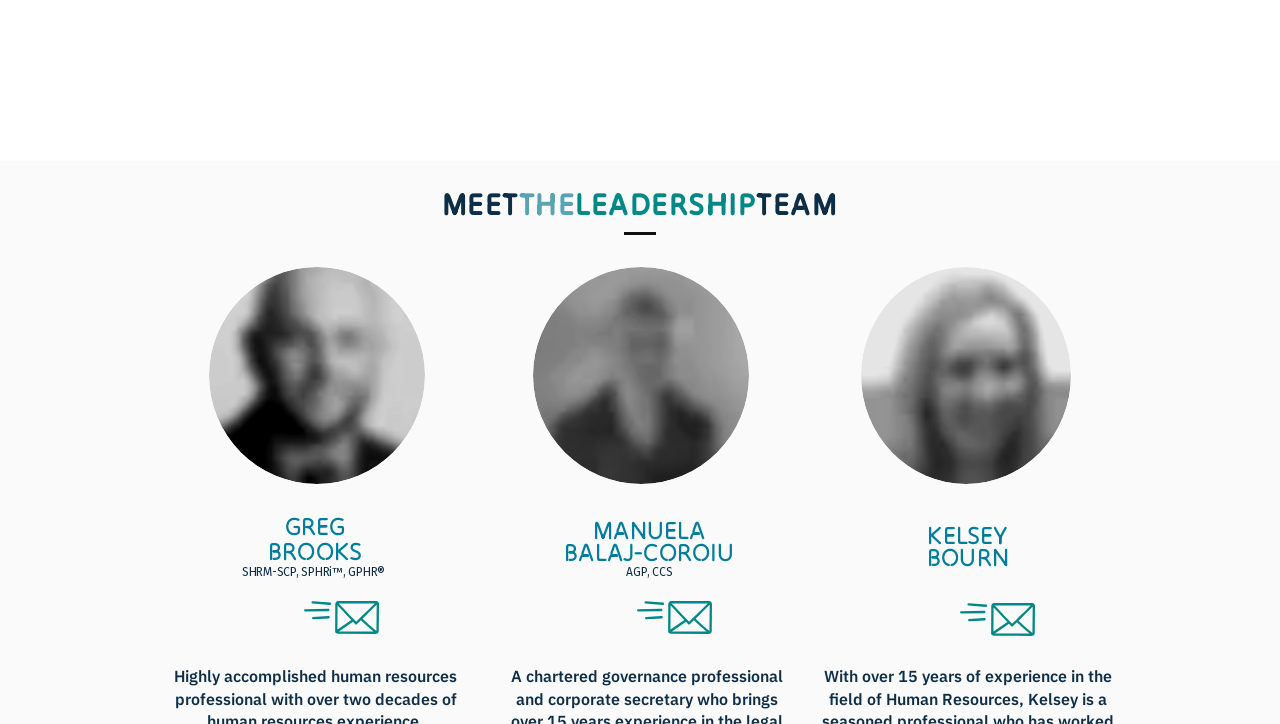Using the provided element description: "#comp-lh8921qn svg [data-color="1"] {fill: #008886;}", determine the bounding box coordinates of the corresponding UI element in the screenshot.

[0.75, 0.833, 0.809, 0.879]